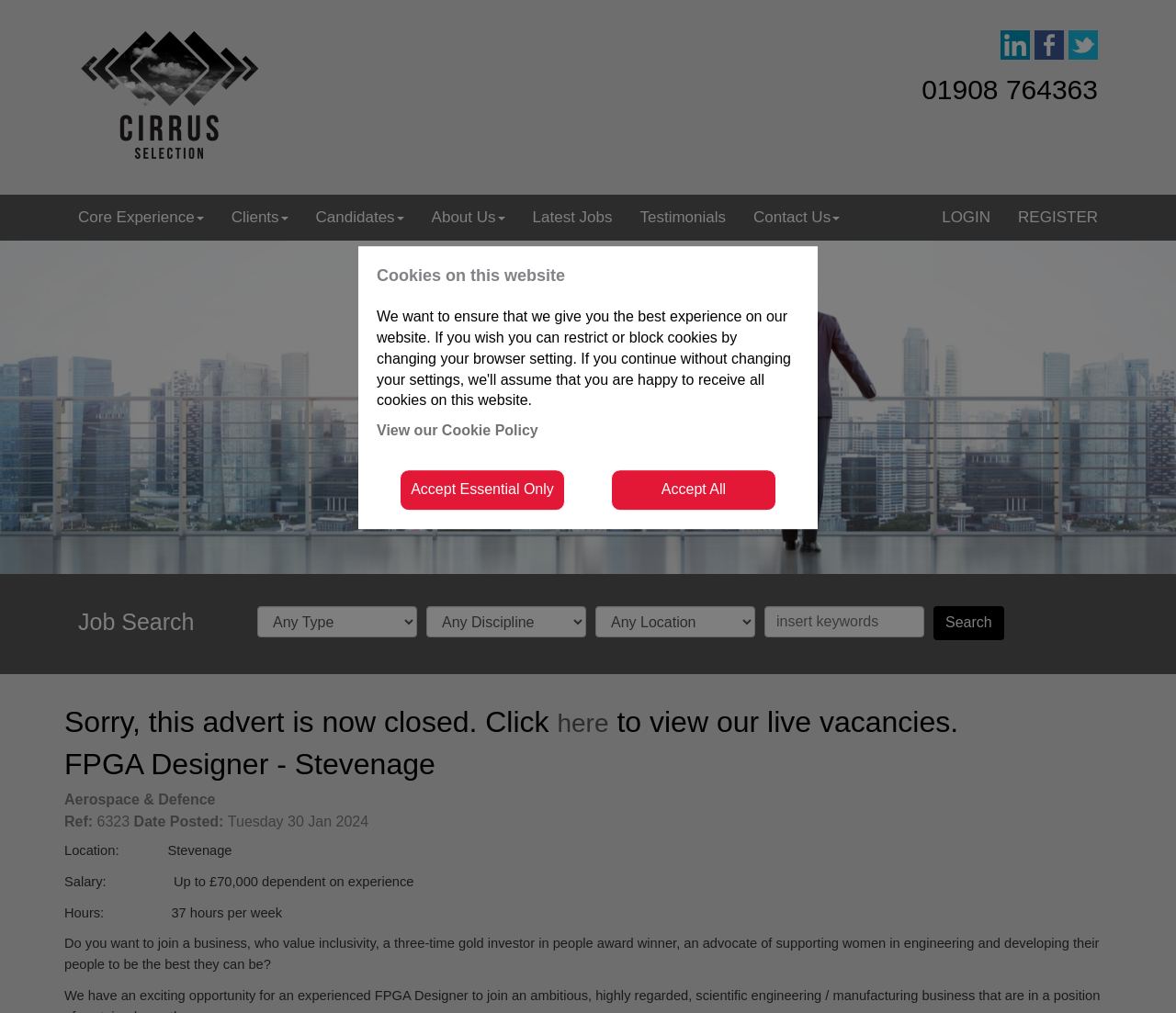Please locate the bounding box coordinates for the element that should be clicked to achieve the following instruction: "Click on Cirrus Selection". Ensure the coordinates are given as four float numbers between 0 and 1, i.e., [left, top, right, bottom].

[0.066, 0.096, 0.223, 0.112]